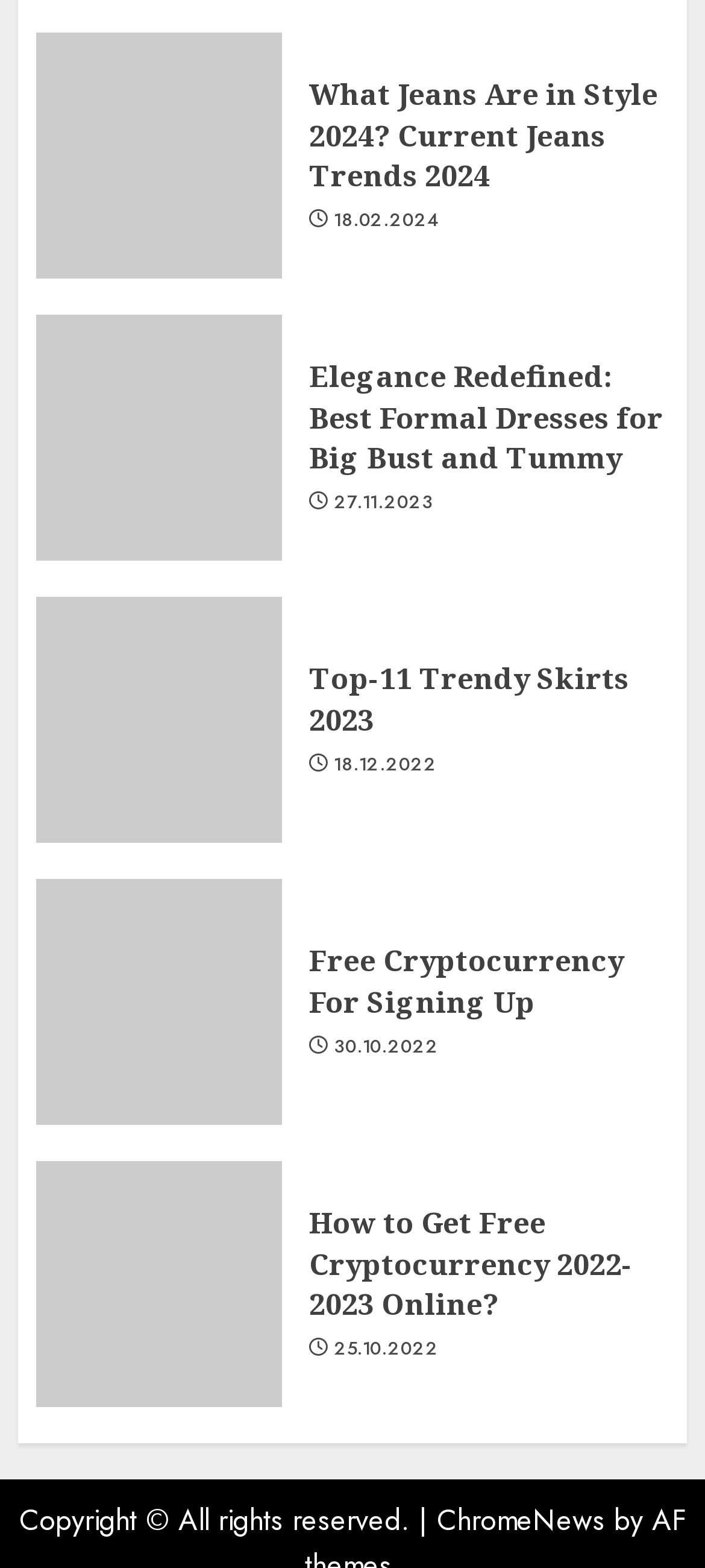Bounding box coordinates should be provided in the format (top-left x, top-left y, bottom-right x, bottom-right y) with all values between 0 and 1. Identify the bounding box for this UI element: 27.11.2023

[0.473, 0.313, 0.614, 0.329]